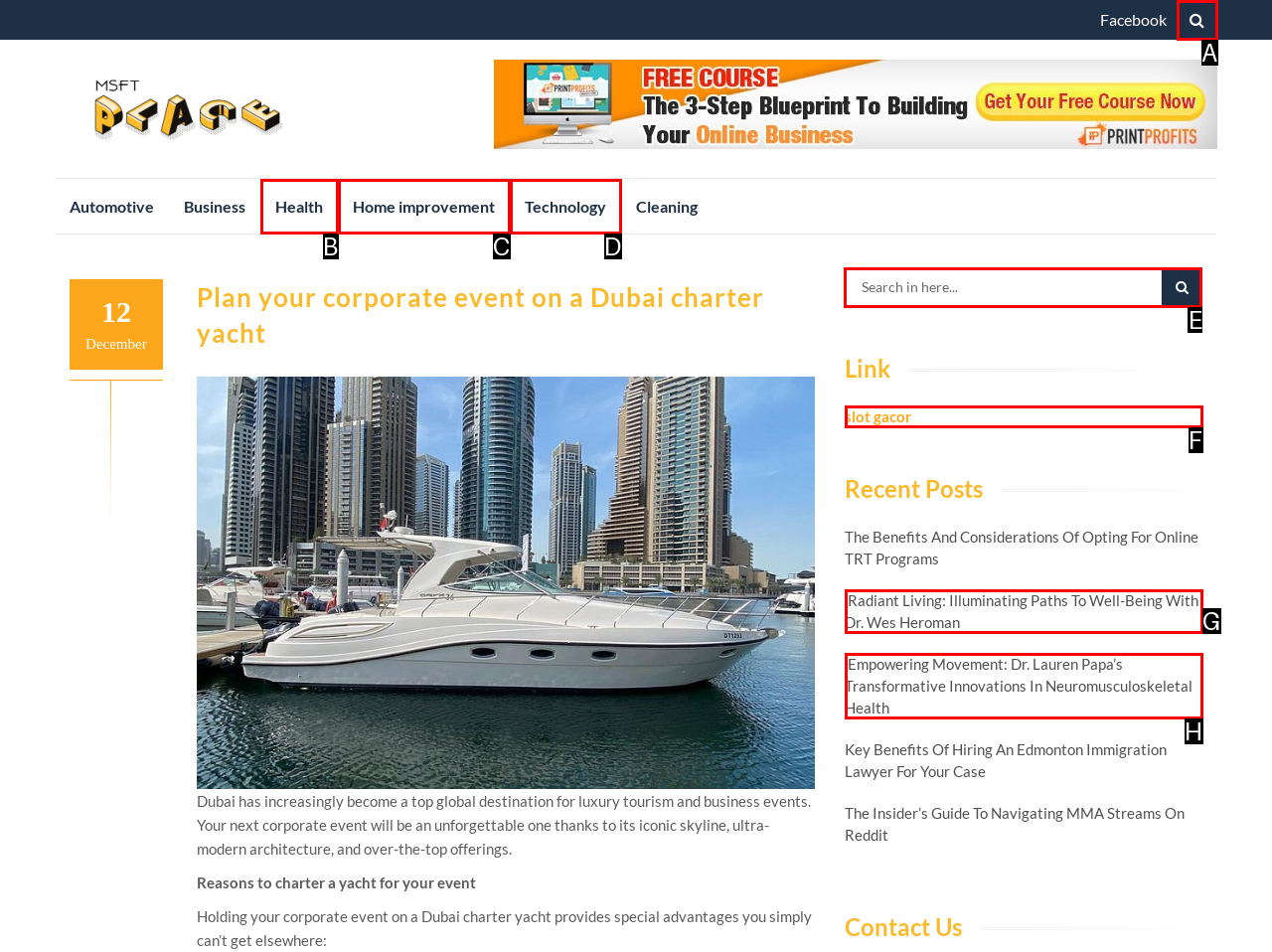Please indicate which HTML element should be clicked to fulfill the following task: Search for something. Provide the letter of the selected option.

E